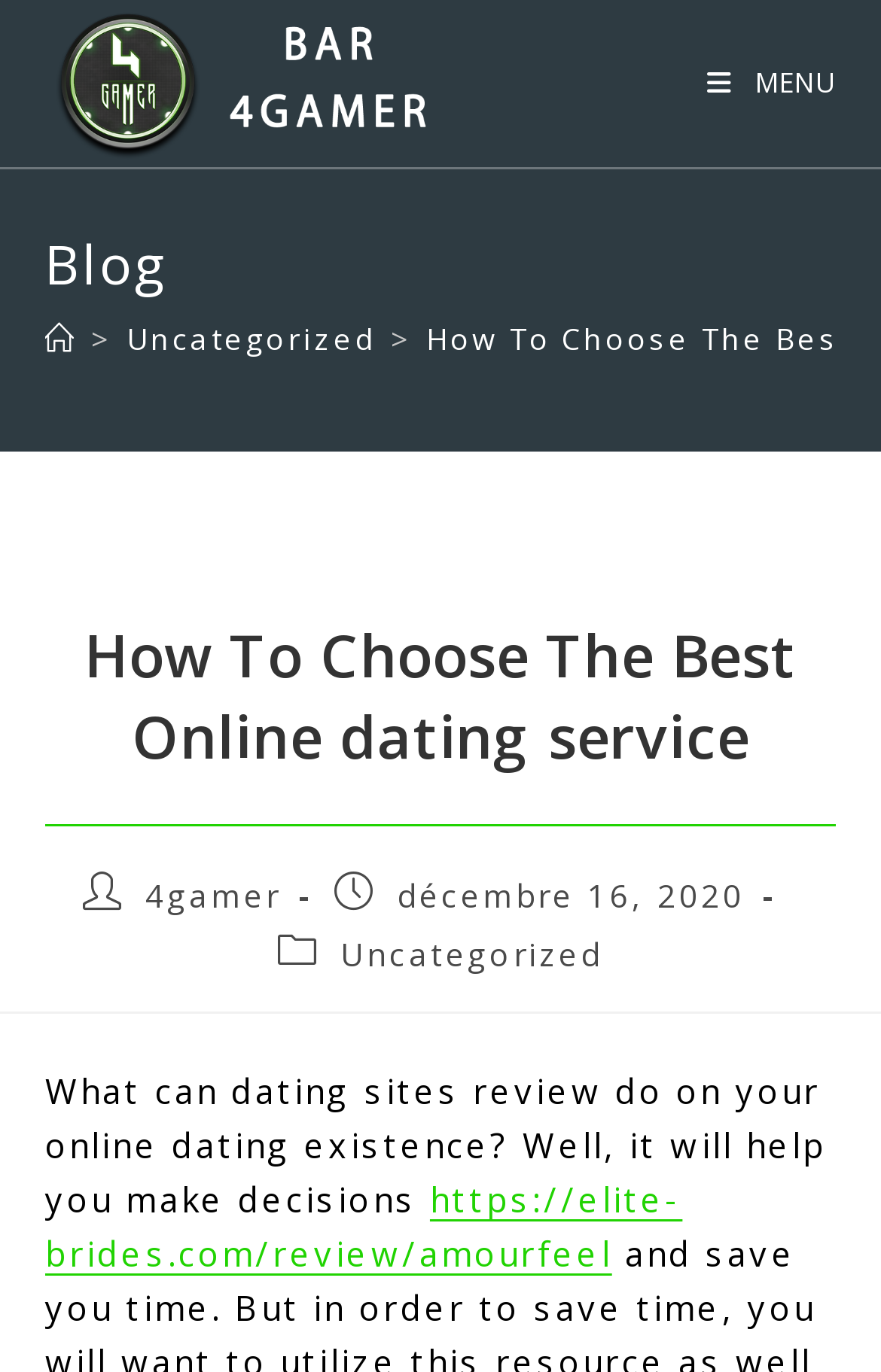Please provide a one-word or short phrase answer to the question:
What is the purpose of dating sites review?

make decisions